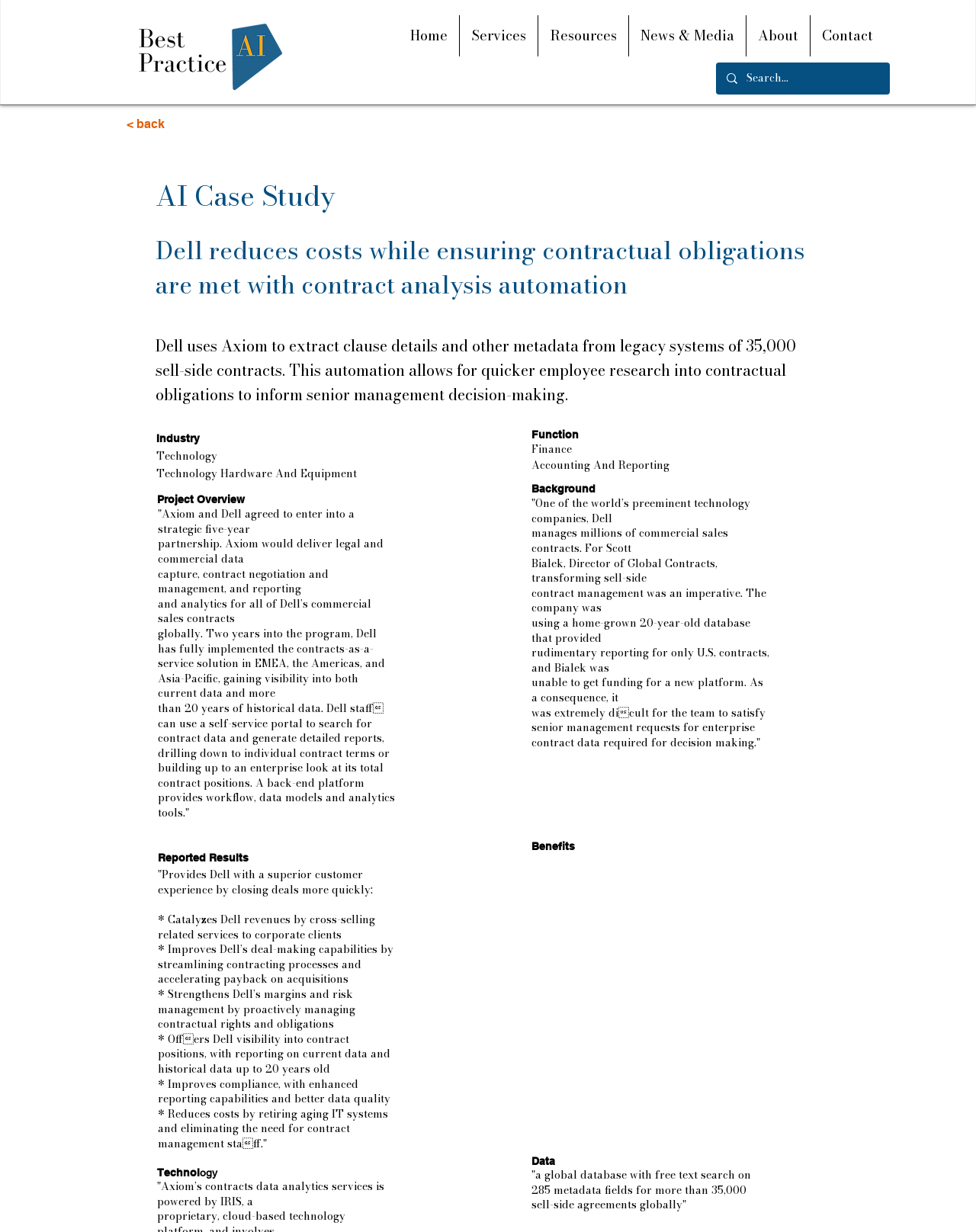How many metadata fields are searchable in the global database?
Answer the question with a detailed and thorough explanation.

The global database has 285 metadata fields that are searchable, which is mentioned in the sentence 'a global database with free text search on 285 metadata fields for more than 35,000 sell-side agreements globally'.